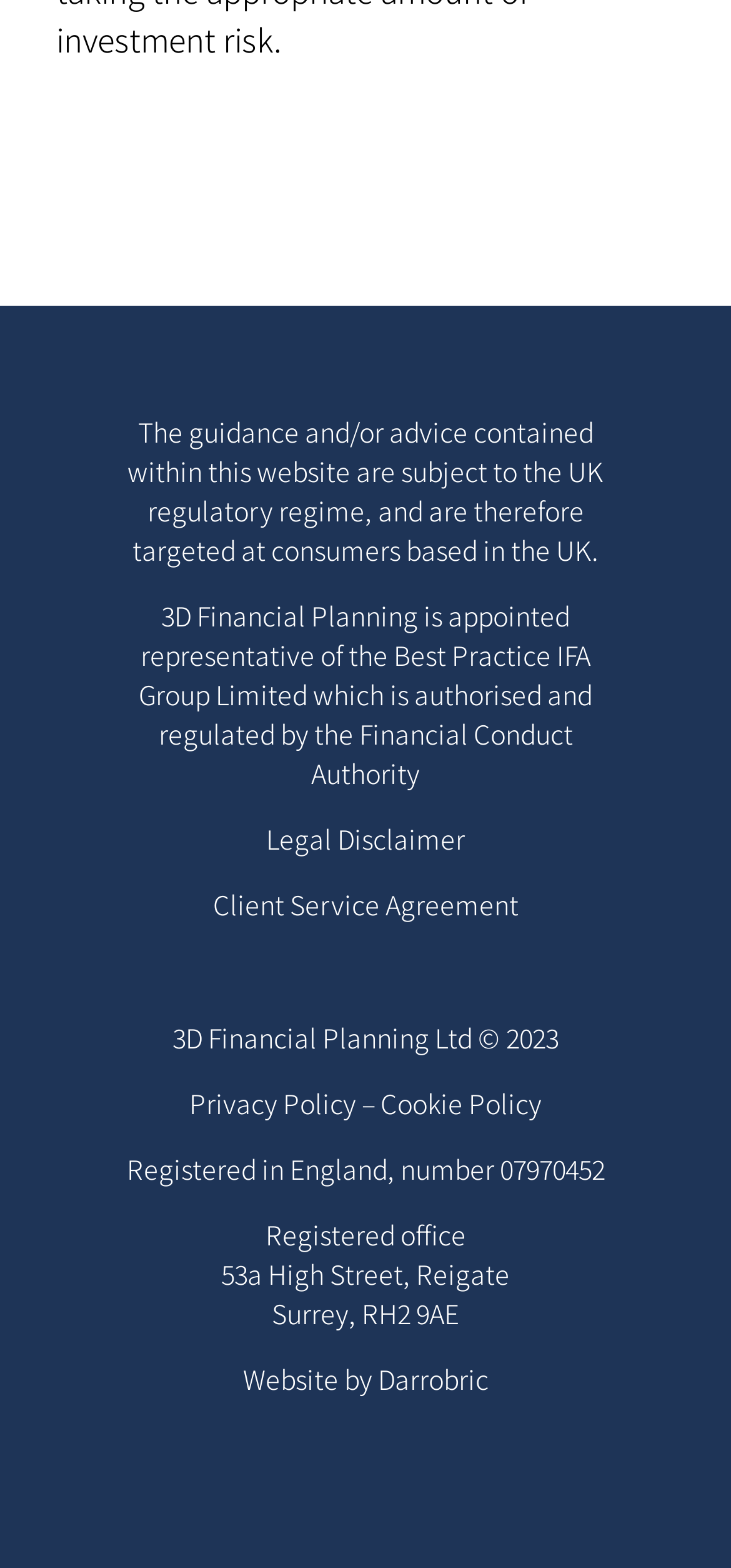Provide a short answer to the following question with just one word or phrase: Who designed the website?

Darrobric